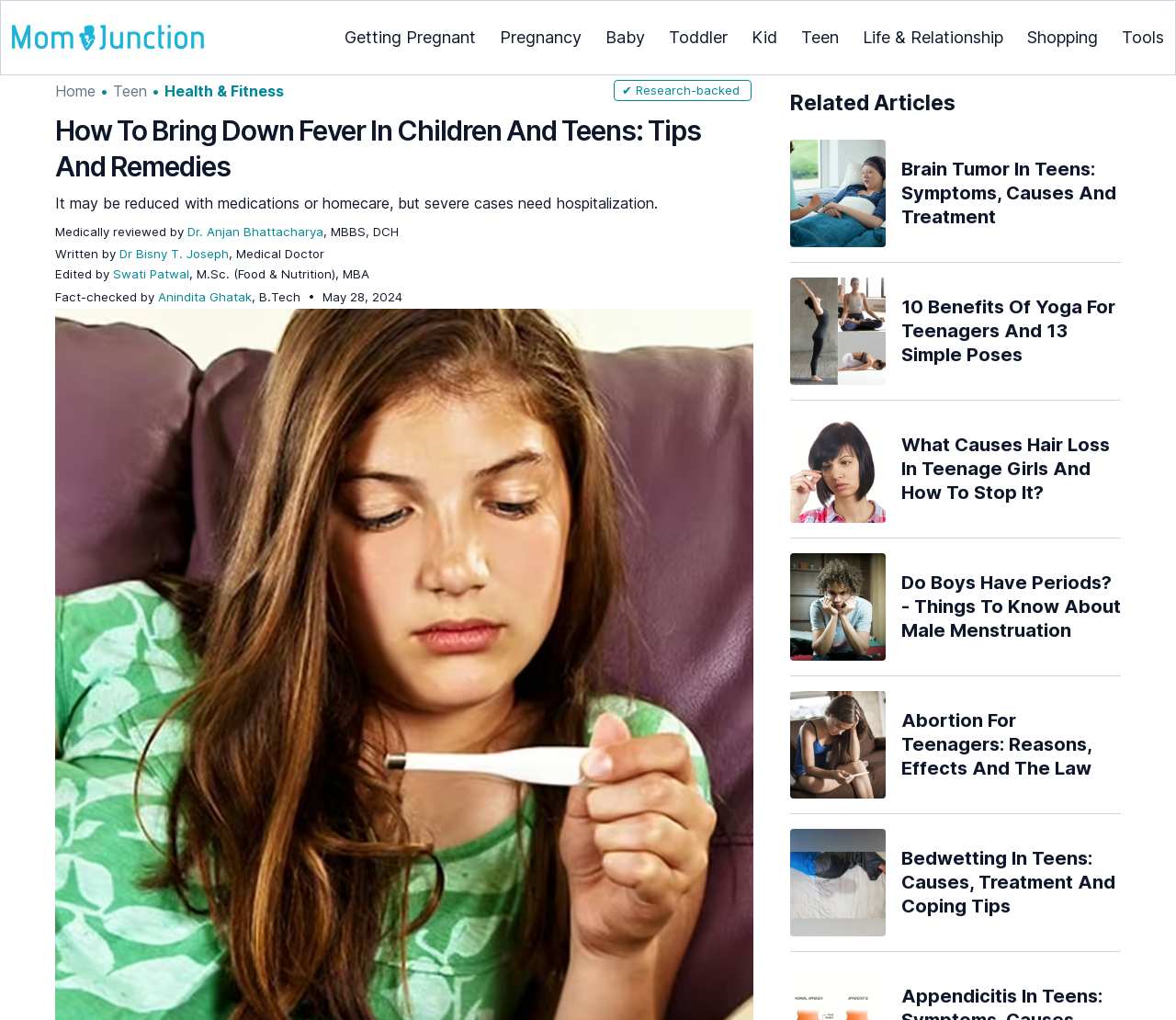Pinpoint the bounding box coordinates of the clickable area needed to execute the instruction: "Click the 'Teen' link". The coordinates should be specified as four float numbers between 0 and 1, i.e., [left, top, right, bottom].

[0.096, 0.08, 0.125, 0.098]